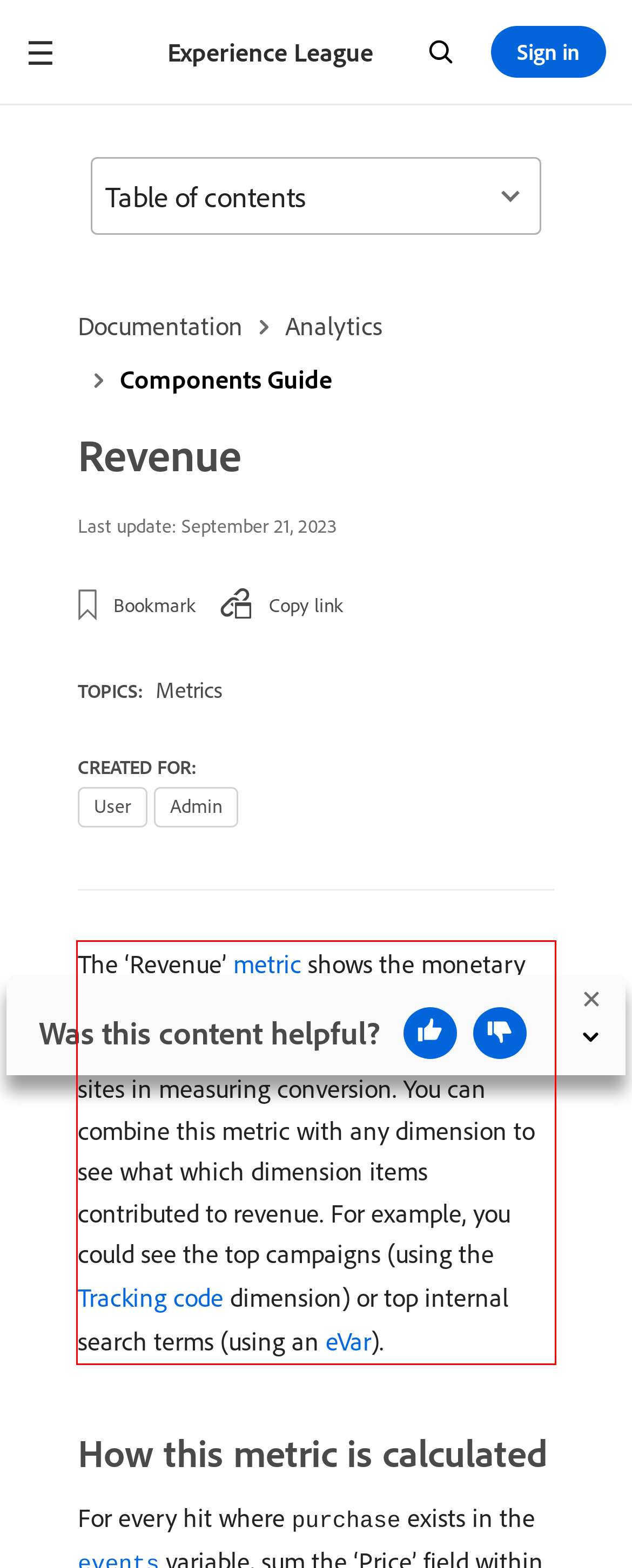Perform OCR on the text inside the red-bordered box in the provided screenshot and output the content.

The ‘Revenue’ metric shows the monetary amount of products purchased within all orders. This metric is vital for eCommerce sites in measuring conversion. You can combine this metric with any dimension to see what which dimension items contributed to revenue. For example, you could see the top campaigns (using the Tracking code dimension) or top internal search terms (using an eVar).